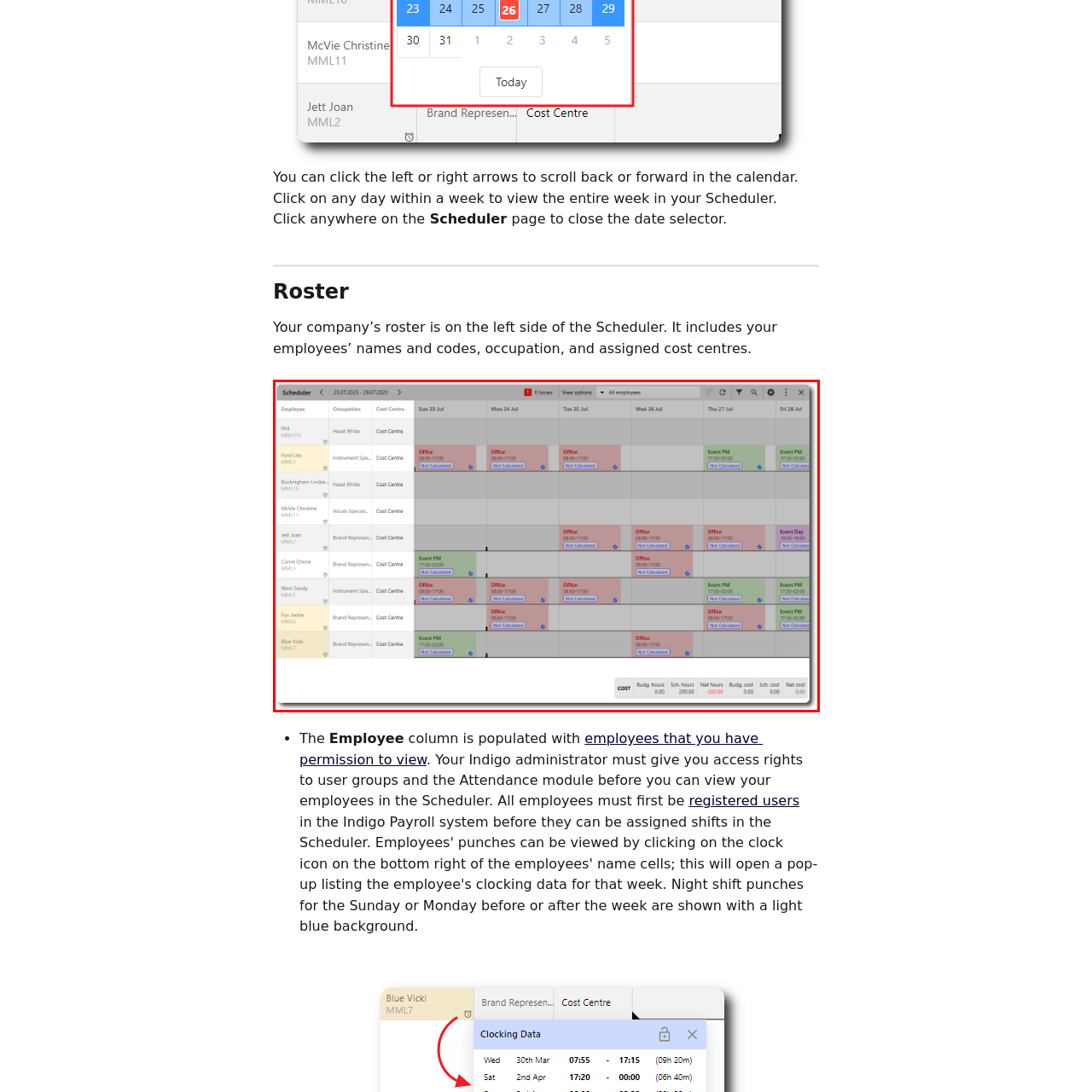Direct your attention to the red-outlined image and answer the question in a word or phrase: What information is provided in the summary section?

Budgeted hours and costs